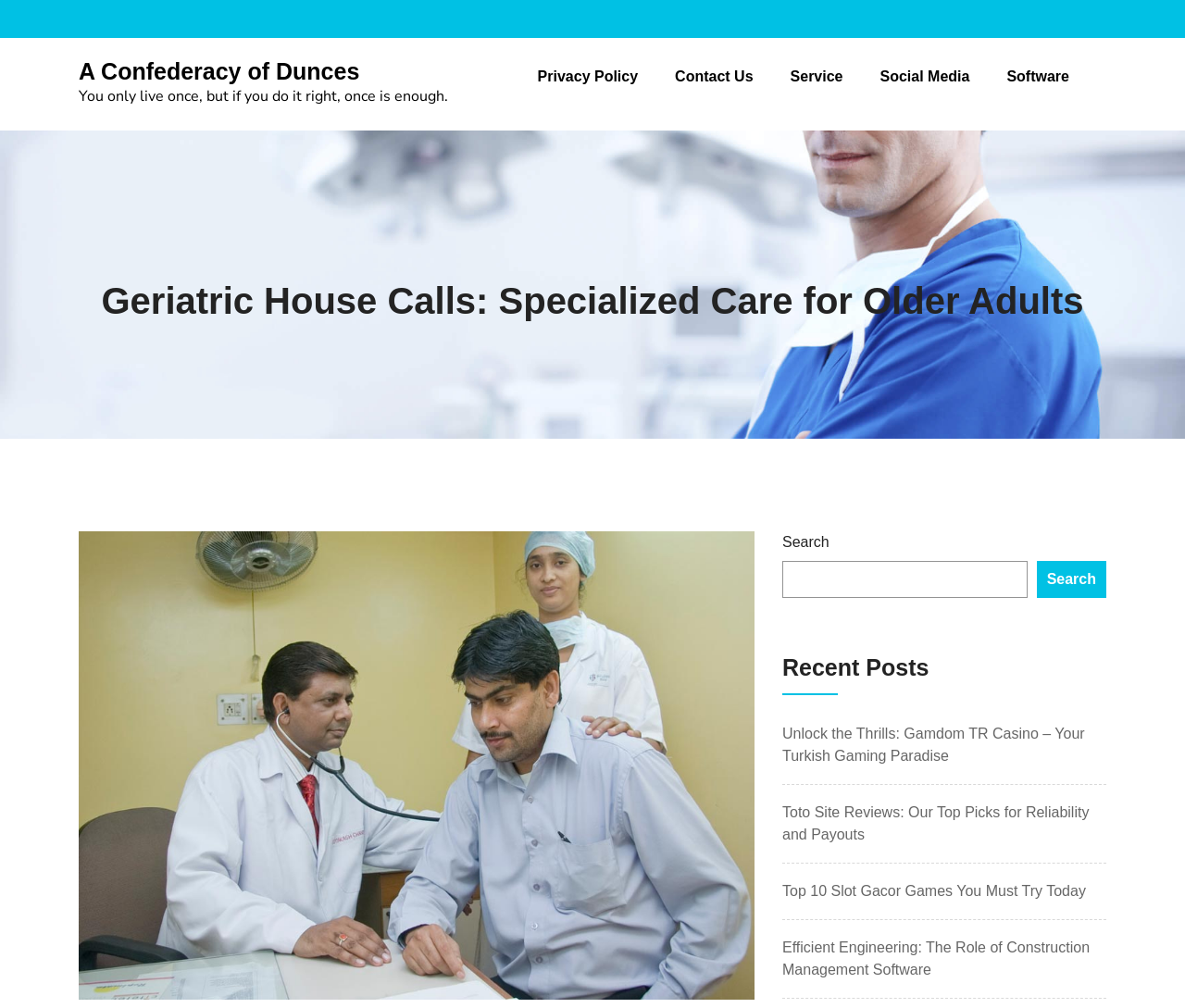Identify the bounding box for the described UI element. Provide the coordinates in (top-left x, top-left y, bottom-right x, bottom-right y) format with values ranging from 0 to 1: Contact Us

[0.57, 0.047, 0.636, 0.106]